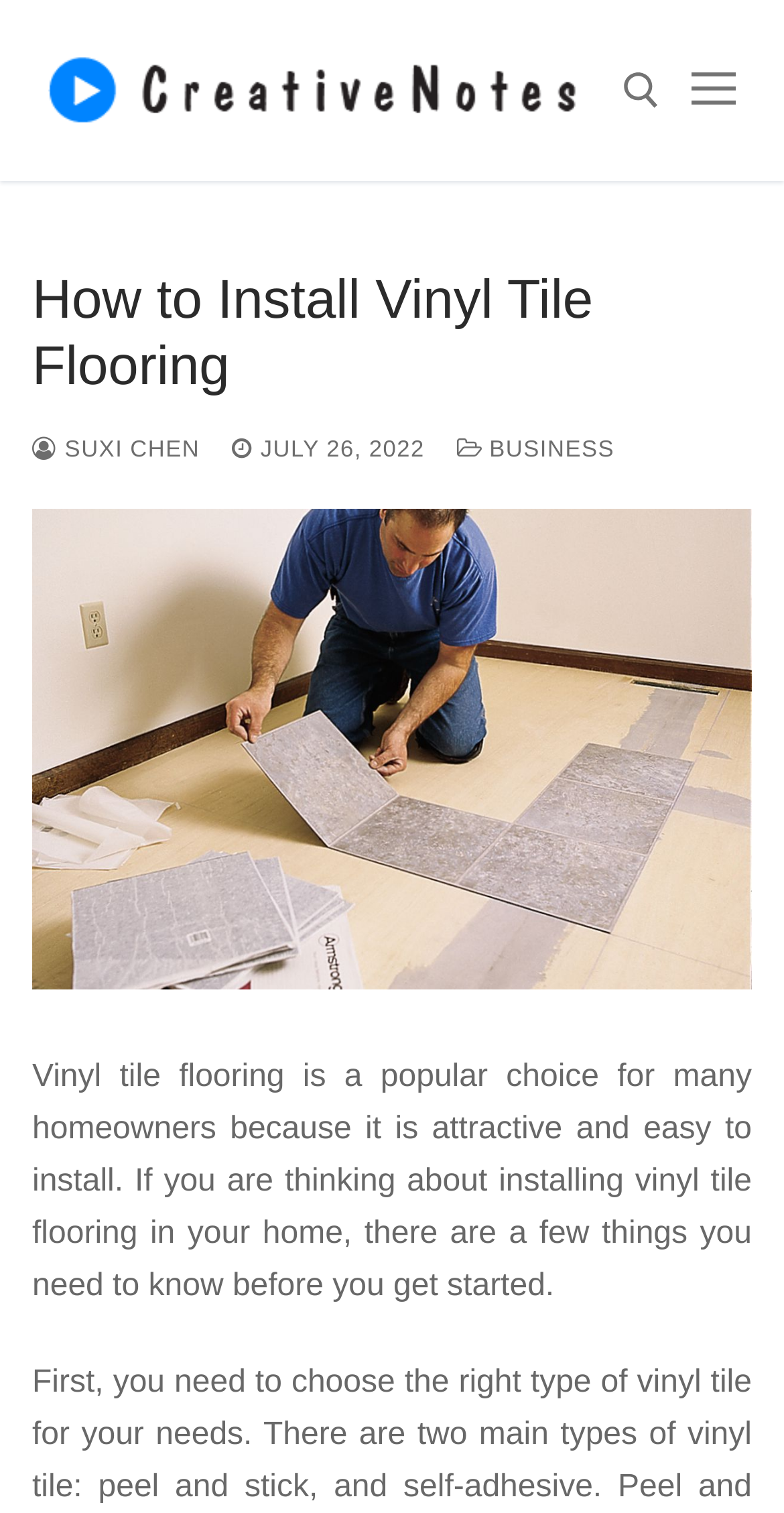Ascertain the bounding box coordinates for the UI element detailed here: "Business". The coordinates should be provided as [left, top, right, bottom] with each value being a float between 0 and 1.

[0.583, 0.289, 0.784, 0.305]